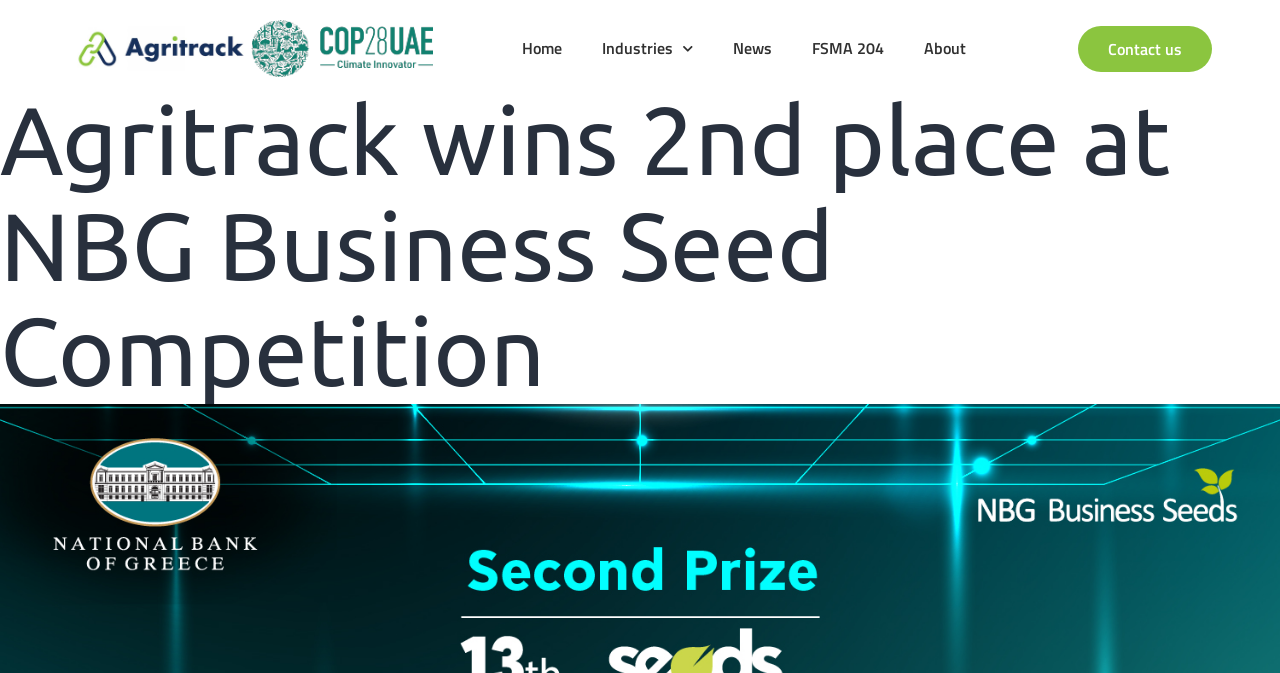How many navigation links are there?
Refer to the screenshot and respond with a concise word or phrase.

5